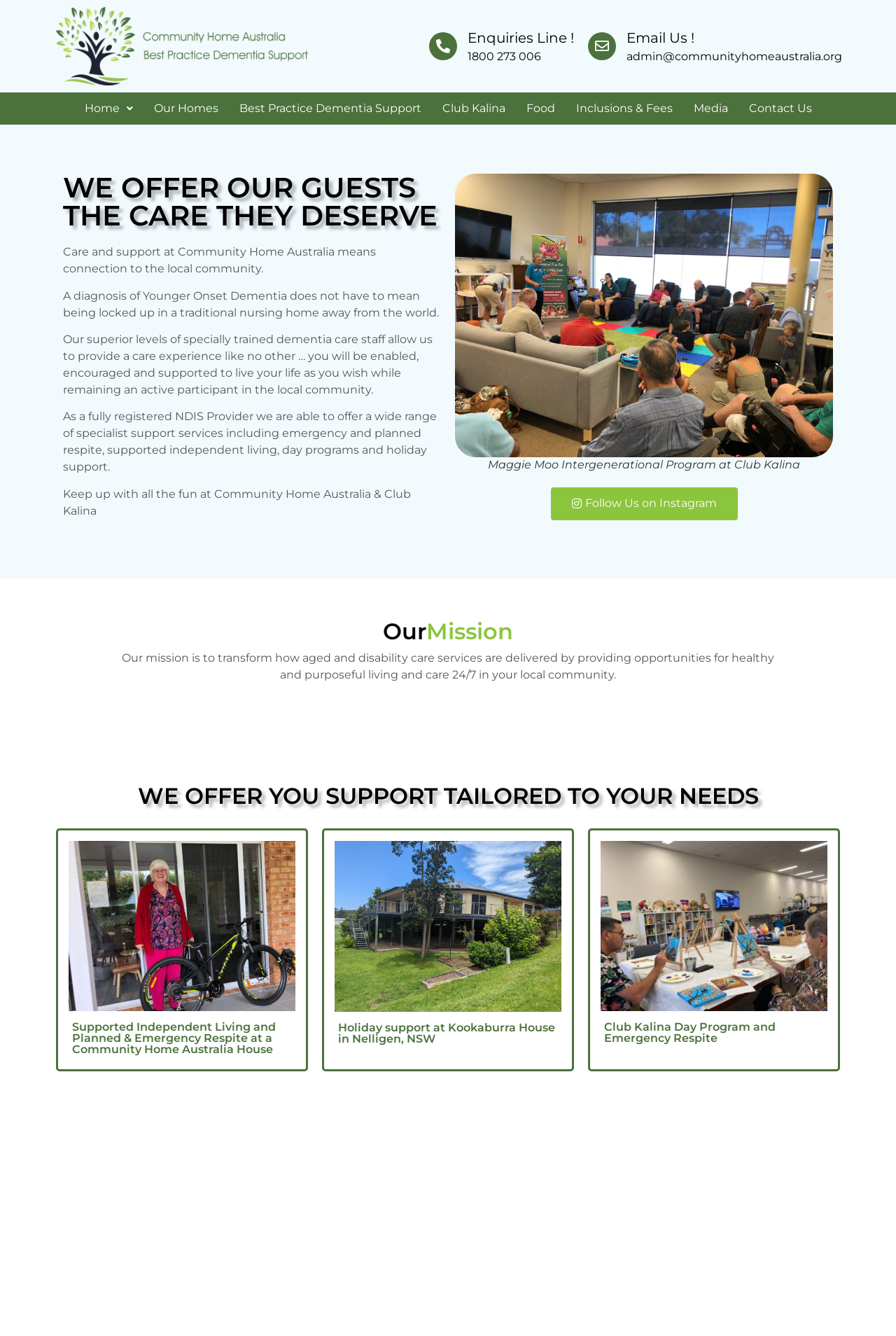Explain the contents of the webpage comprehensively.

This webpage is about Community Home Australia, a care service provider that offers support tailored to individual needs. At the top, there are several links, including "Enquiries Line!" with a phone number, "Email Us!" with an email address, and a few social media links. Below these links, there is a navigation menu with options like "Home", "Our Homes", "Best Practice Dementia Support", and more.

The main content of the page is divided into sections. The first section has a heading "WE OFFER OUR GUESTS THE CARE THEY DESERVE" and describes the care and support provided by Community Home Australia. There are four paragraphs of text explaining the services, including connection to the local community, specially trained dementia care staff, and a range of specialist support services.

To the right of this section, there is a large image with a caption "Maggie Moo Intergenerational Program at Club Kalina". Below the image, there is a button "Follow Us on Instagram".

The next section has a heading "Our Mission" and describes the mission of Community Home Australia to transform aged and disability care services. Below this, there is another section with a heading "WE OFFER YOU SUPPORT TAILORED TO YOUR NEEDS" and three subheadings: "Supported Independent Living and Planned & Emergency Respite at a Community Home Australia House", "Holiday support at Kookaburra House in Nelligen, NSW", and "Club Kalina Day Program and Emergency Respite".